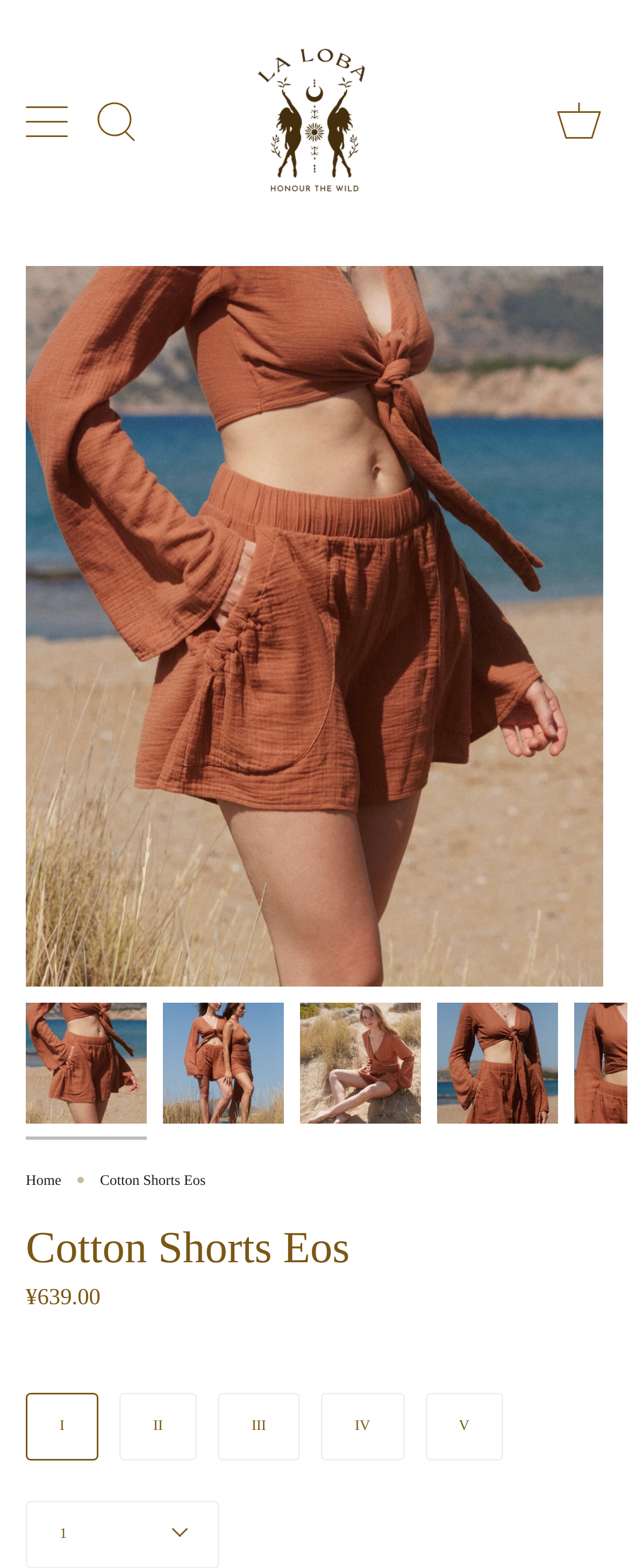Provide the bounding box coordinates for the UI element that is described by this text: "alt="Cotton Shorts Eos"". The coordinates should be in the form of four float numbers between 0 and 1: [left, top, right, bottom].

[0.695, 0.64, 0.887, 0.717]